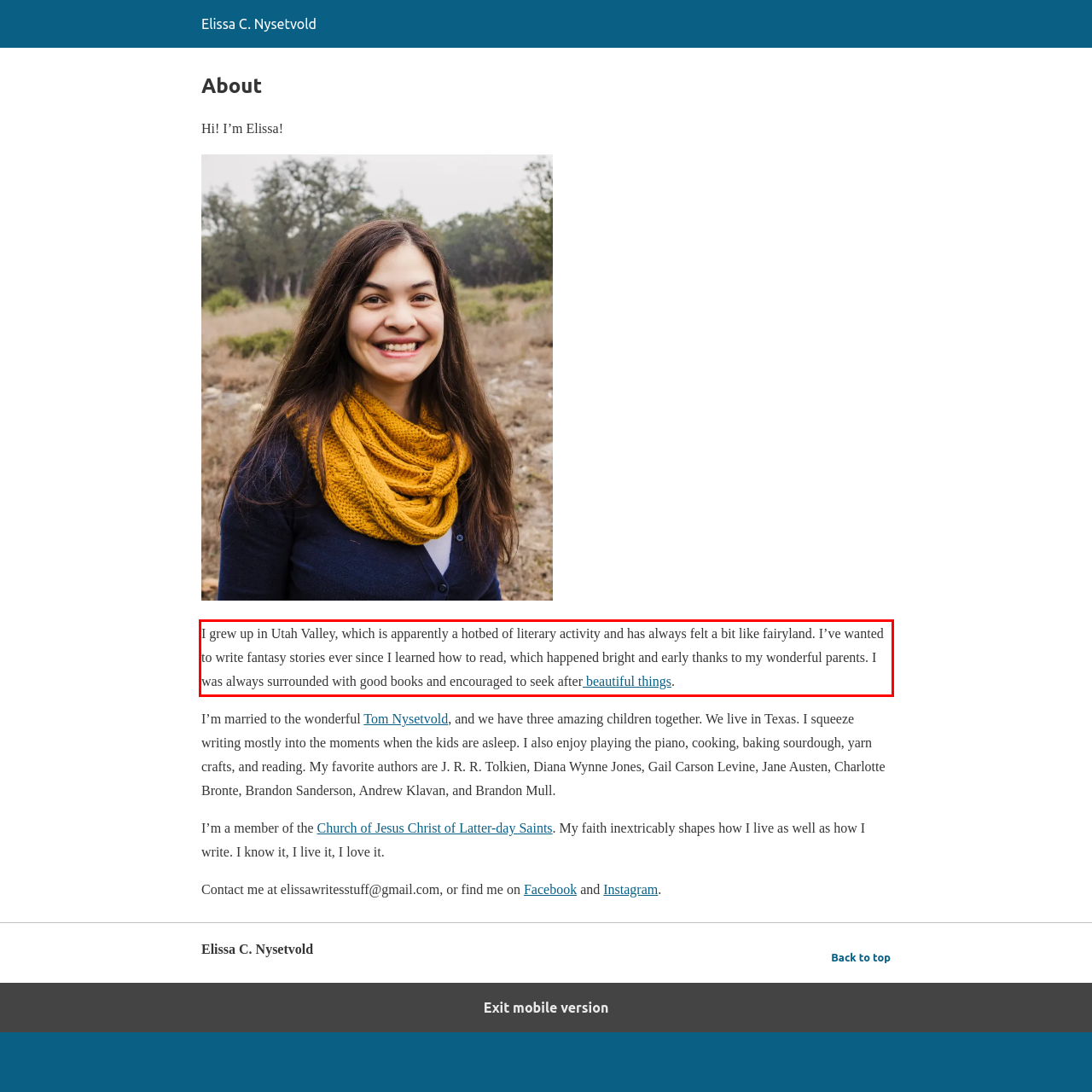Please look at the screenshot provided and find the red bounding box. Extract the text content contained within this bounding box.

I grew up in Utah Valley, which is apparently a hotbed of literary activity and has always felt a bit like fairyland. I’ve wanted to write fantasy stories ever since I learned how to read, which happened bright and early thanks to my wonderful parents. I was always surrounded with good books and encouraged to seek after beautiful things.